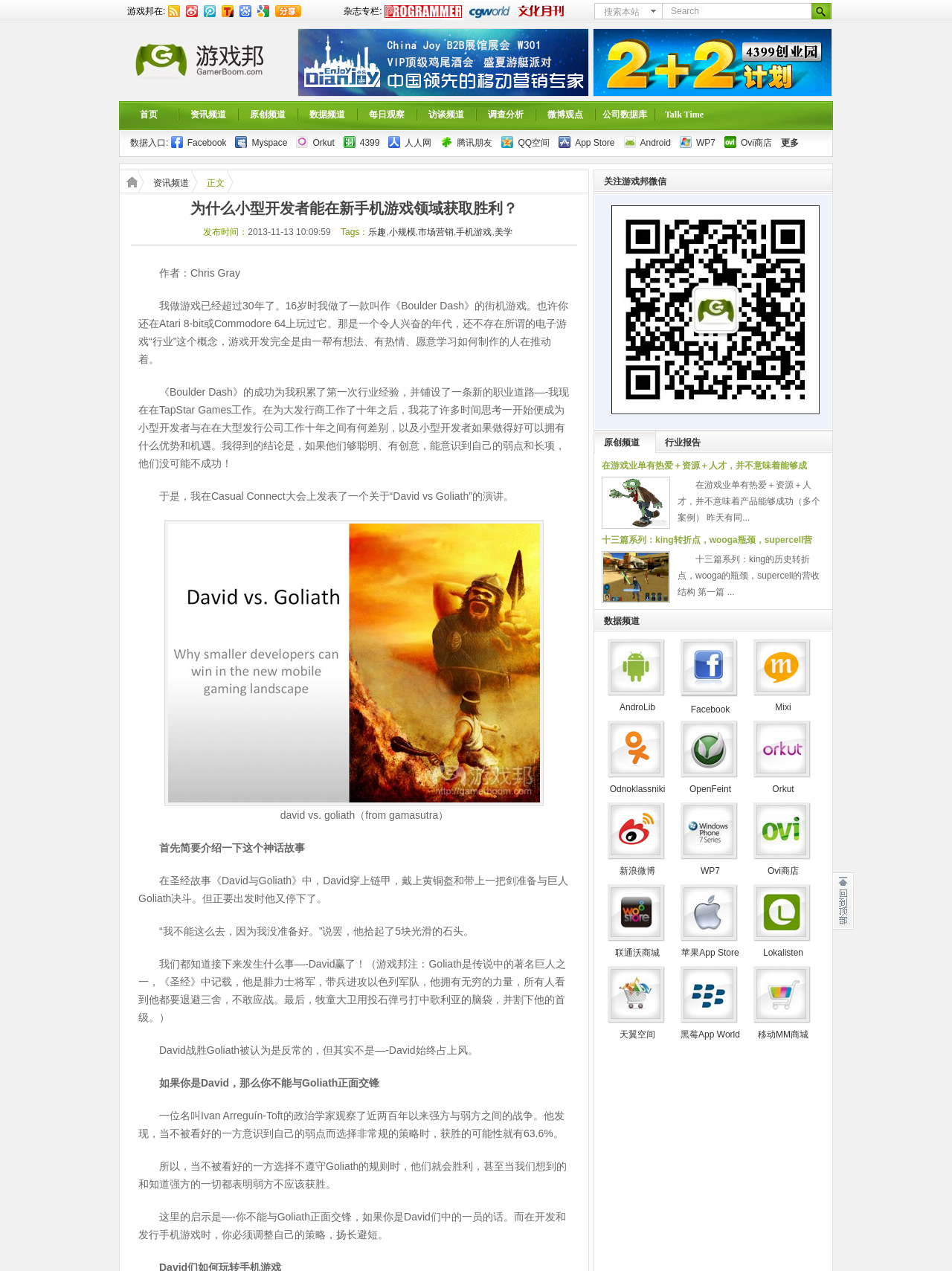How many tags are associated with the article?
Please provide a single word or phrase based on the screenshot.

5